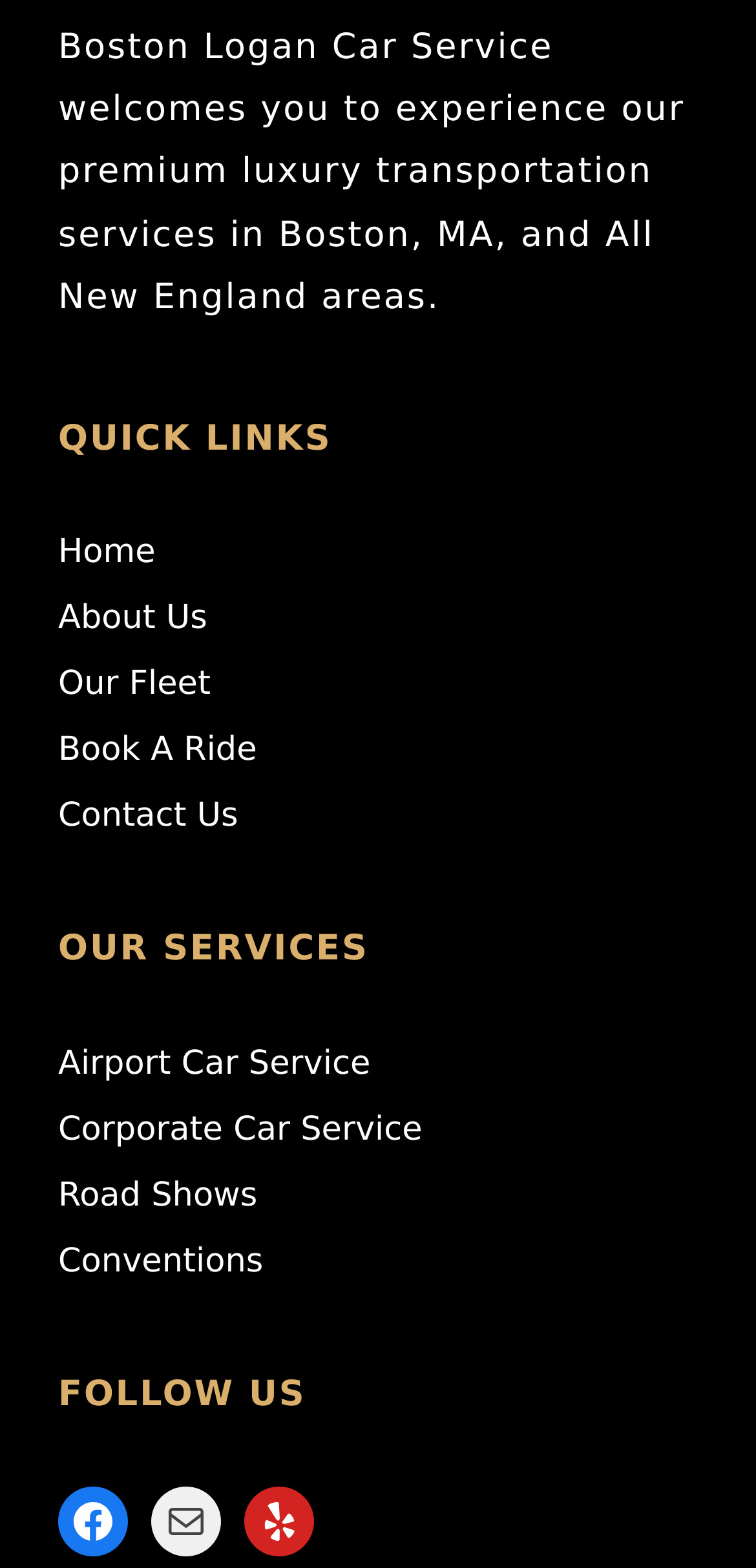Locate the bounding box coordinates of the area where you should click to accomplish the instruction: "Click on Home".

[0.077, 0.34, 0.206, 0.365]